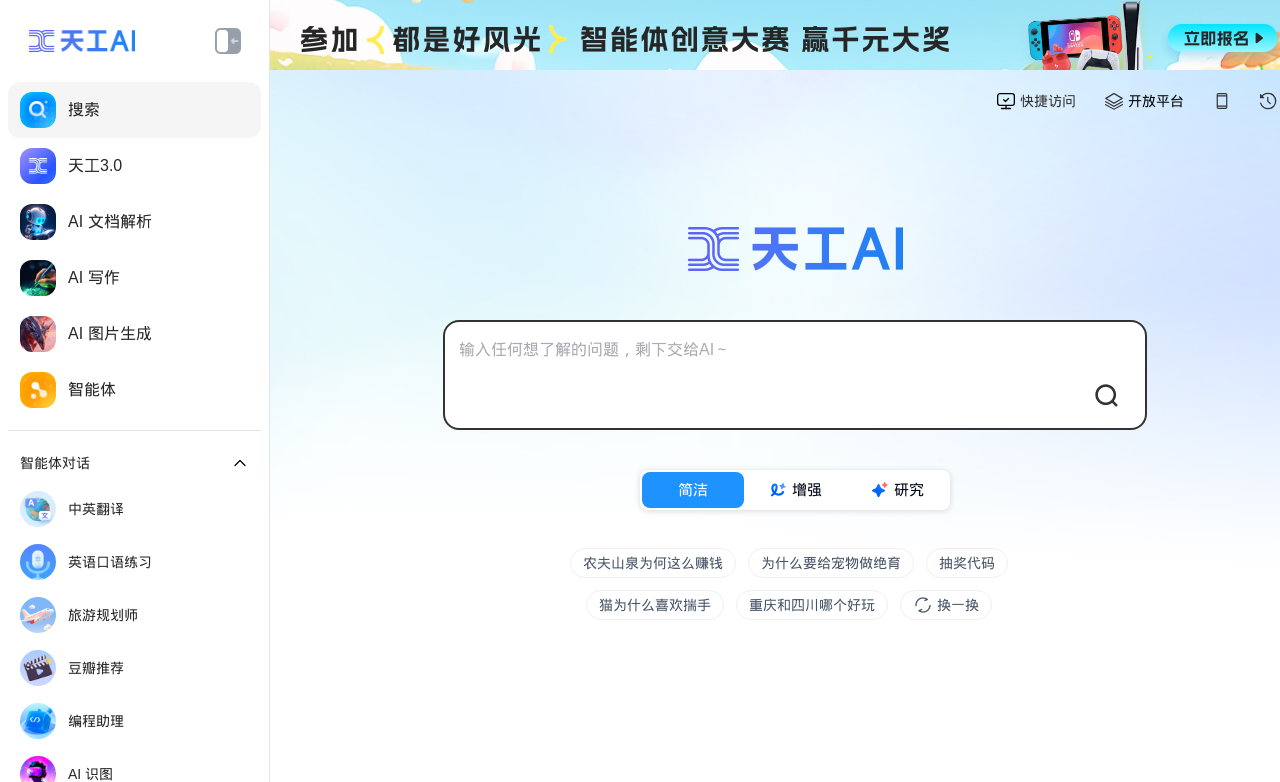What is the function of the '换一换' button?
Give a comprehensive and detailed explanation for the question.

The '换一换' button is located near the sample questions, suggesting that it is used to change or refresh the questions, possibly to provide users with new examples or topics to explore.